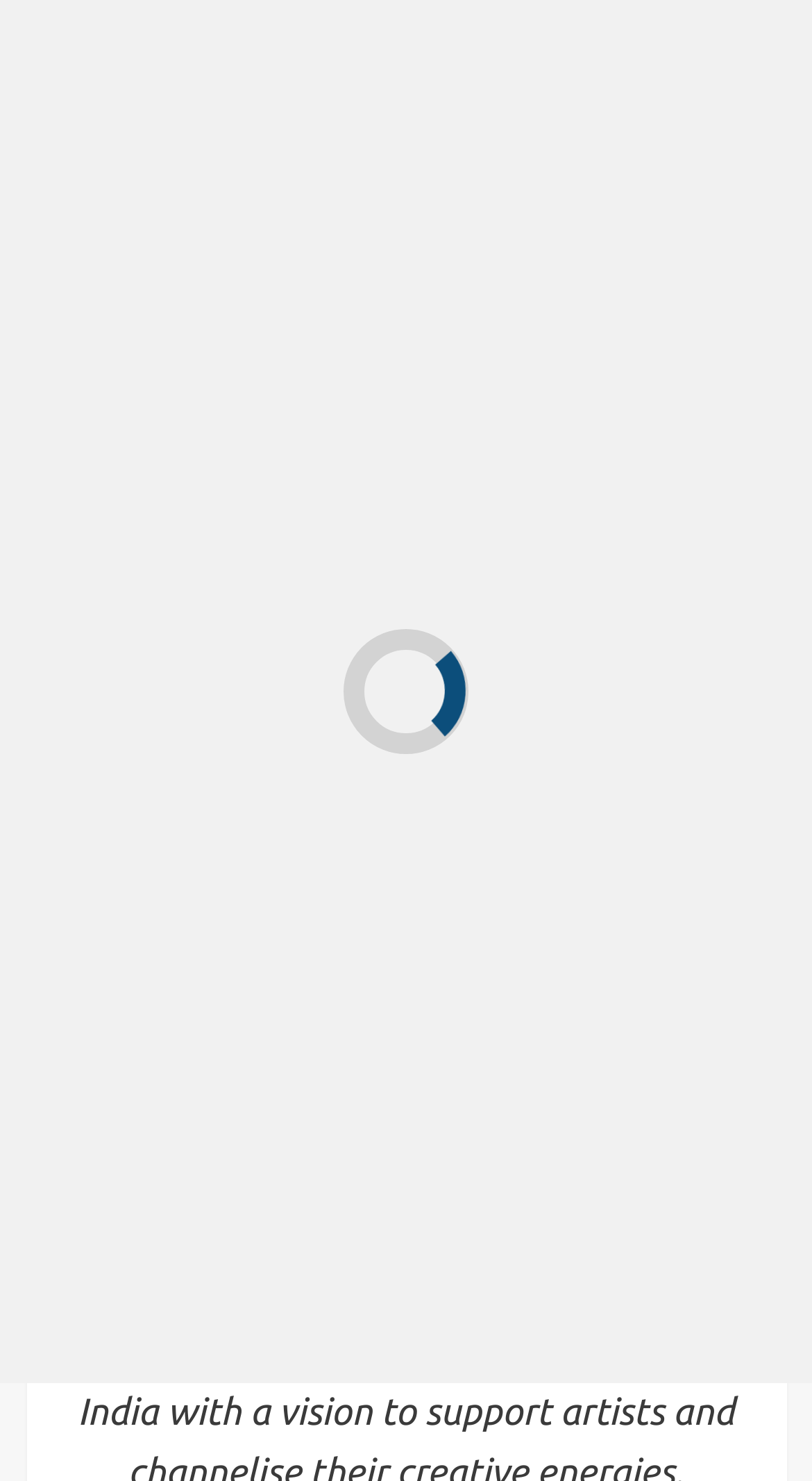What is the category of the article?
Answer the question using a single word or phrase, according to the image.

National